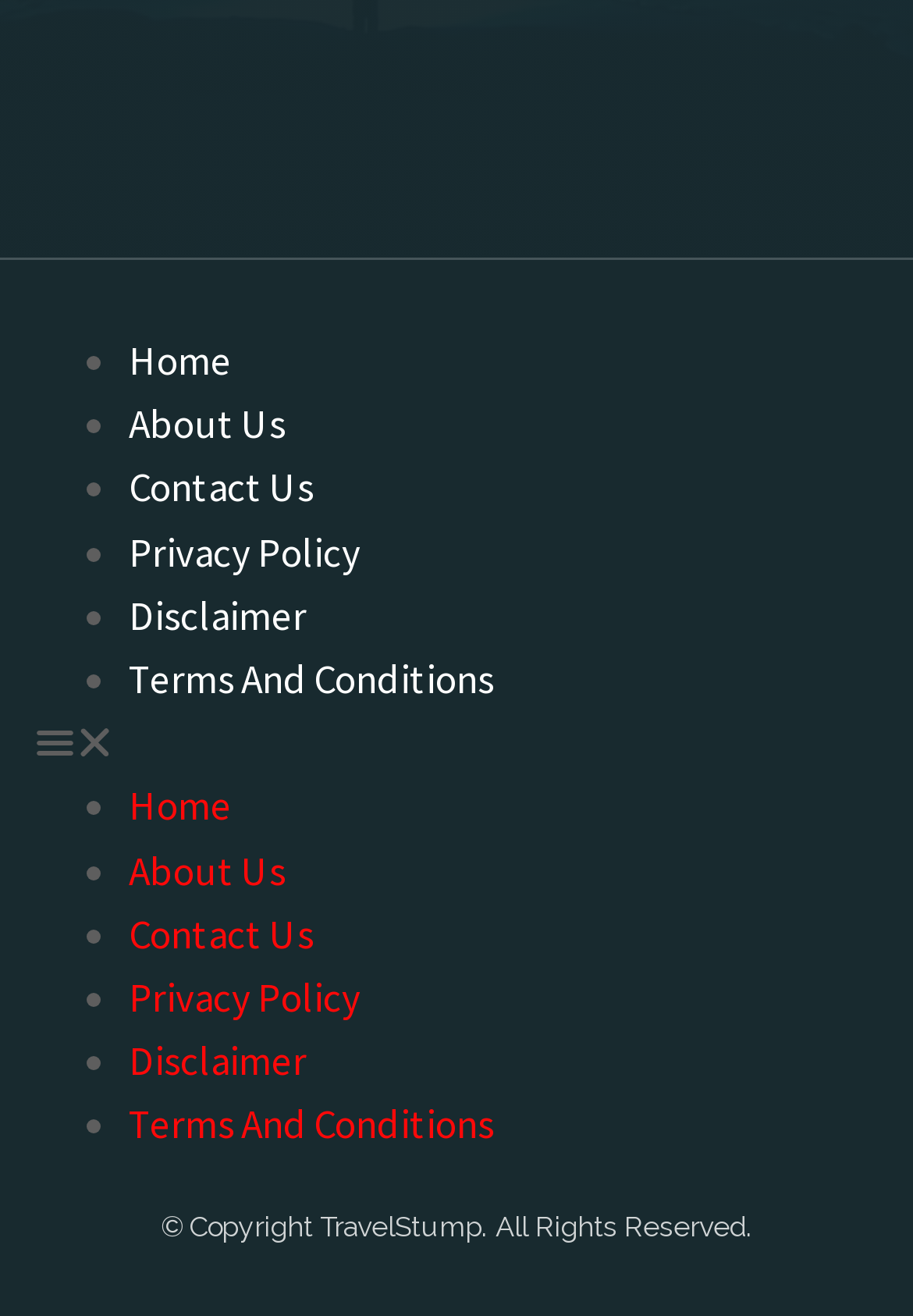What is the first menu item?
Answer with a single word or phrase, using the screenshot for reference.

Home